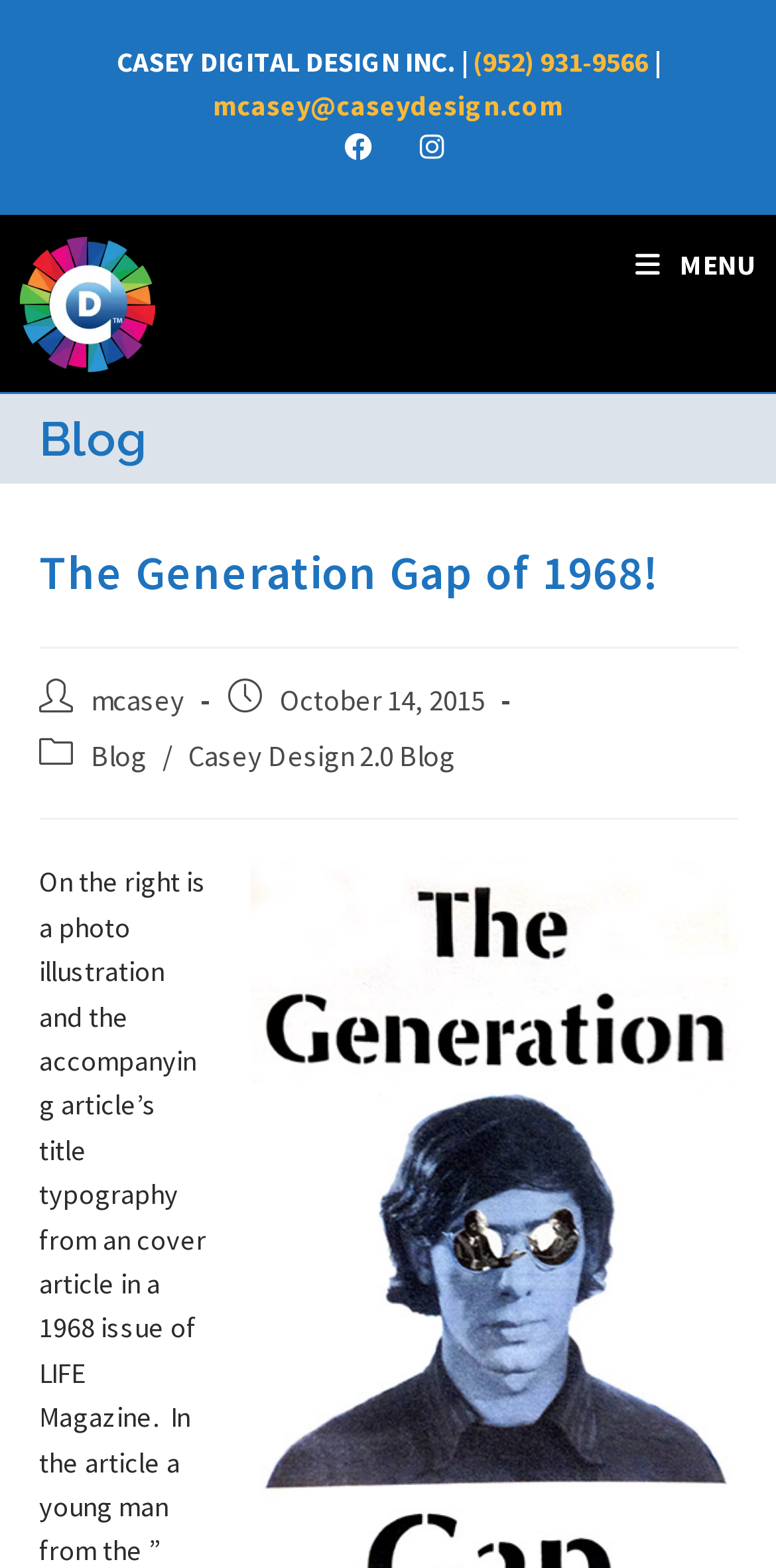Who is the author of the article?
Please use the image to provide an in-depth answer to the question.

The author of the article can be found in the article metadata section, where it is written as 'Post author: mcasey'.